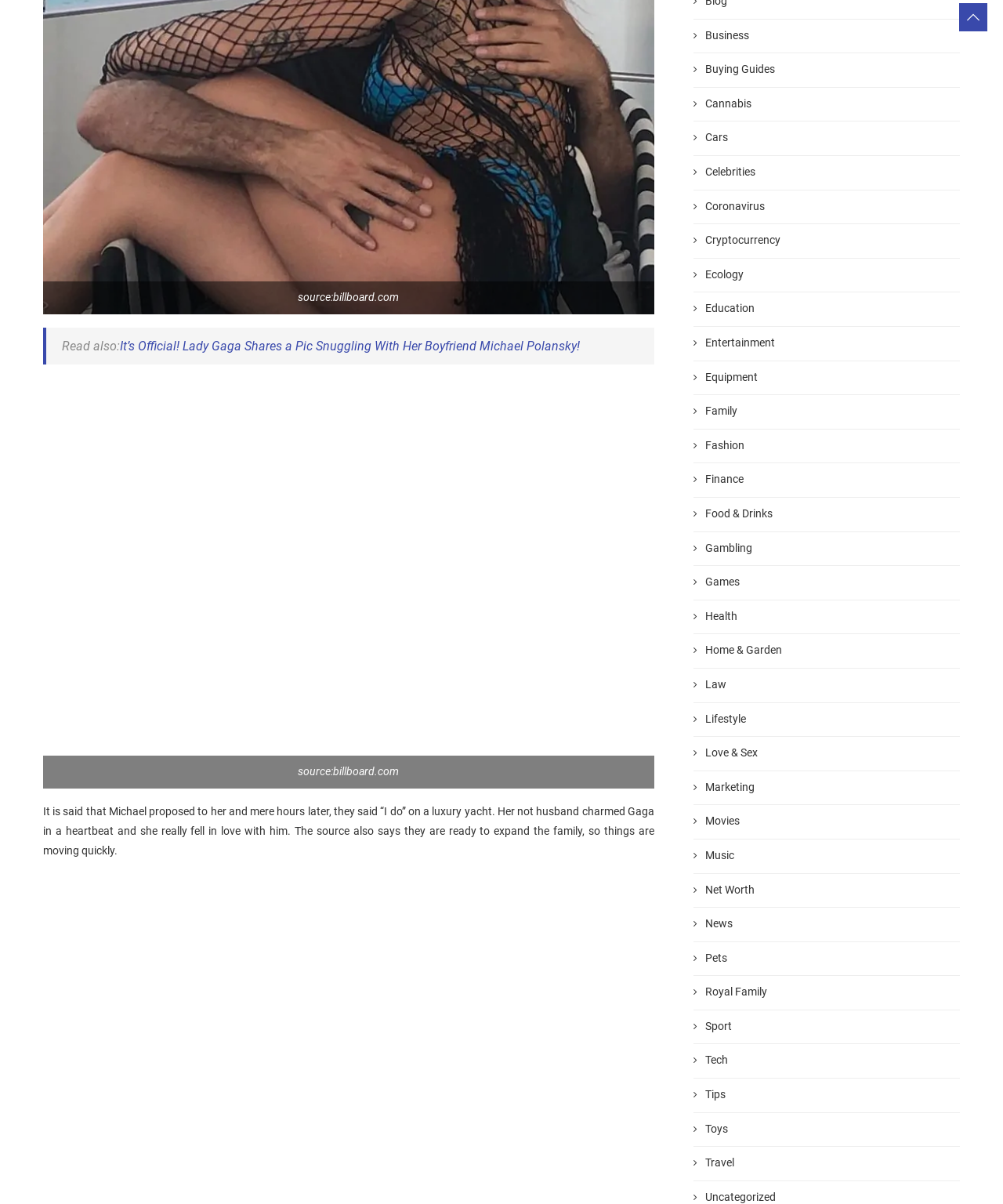Please find the bounding box coordinates of the element that needs to be clicked to perform the following instruction: "Read the text about Michael proposing to Lady Gaga". The bounding box coordinates should be four float numbers between 0 and 1, represented as [left, top, right, bottom].

[0.043, 0.668, 0.652, 0.712]